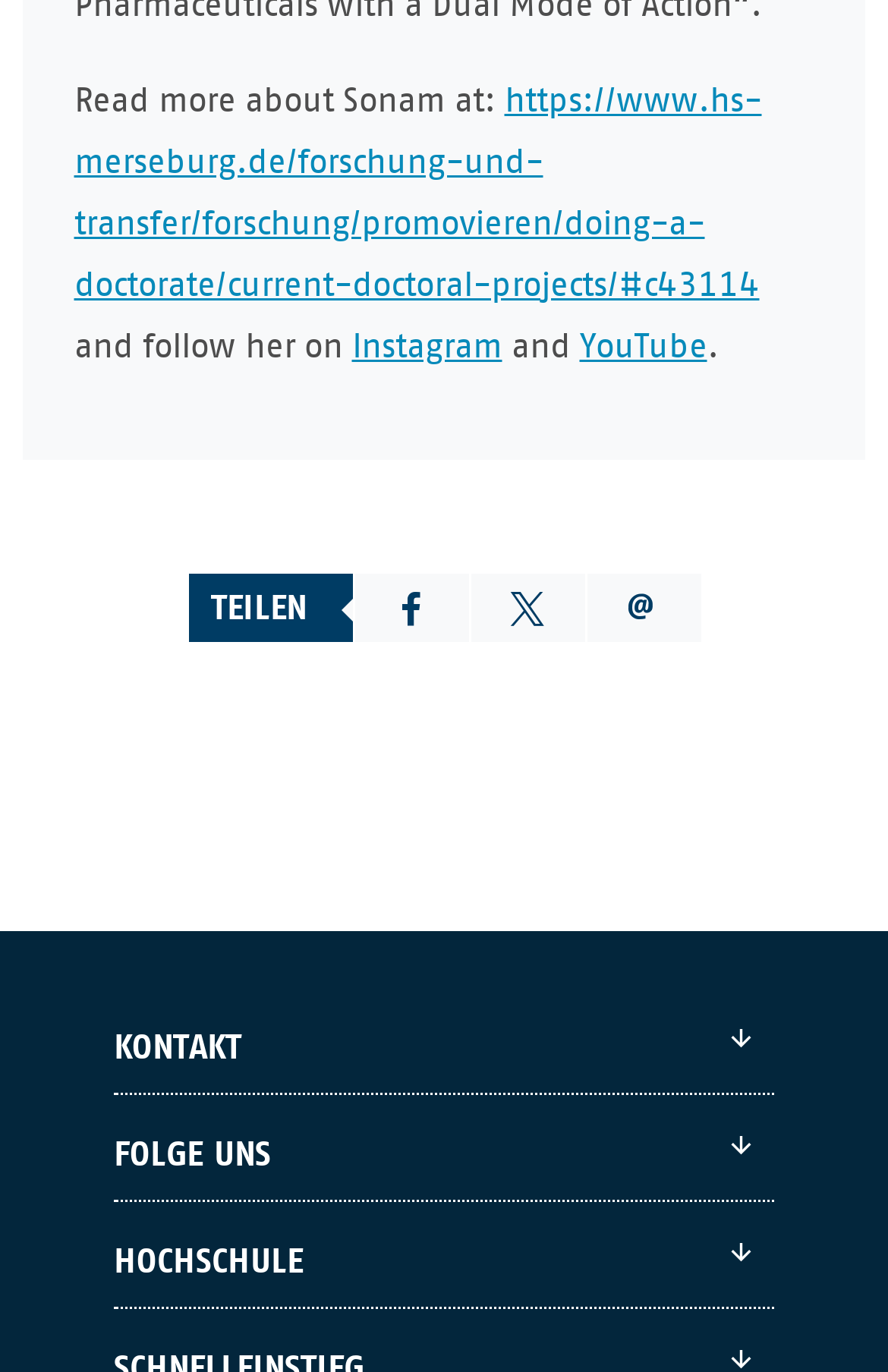Determine the bounding box coordinates of the area to click in order to meet this instruction: "Go to contact page".

[0.128, 0.745, 0.872, 0.798]